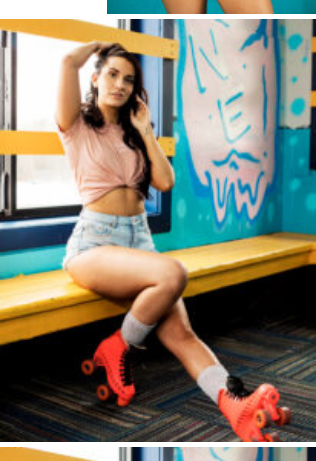Describe all significant details and elements found in the image.

In this vibrant and lively scene, a young woman sits confidently on a yellow bench in a roller skating rink. She sports a casual yet stylish outfit, consisting of a cropped pink t-shirt that accentuates her figure and high-waisted denim shorts that highlight her legs. On her feet are striking red roller skates, complemented by white socks that add a playful touch to her look.

The backdrop is colorful, featuring a bright turquoise wall adorned with artistic graffiti, including letters and swirling designs, which enhances the energetic atmosphere of the setting. The abundant natural light streaming through the large windows casts a warm glow, illuminating her smiling face and the vibrant colors around her. The scene captures the carefree spirit of roller skating, evoking a sense of fun and nostalgia.